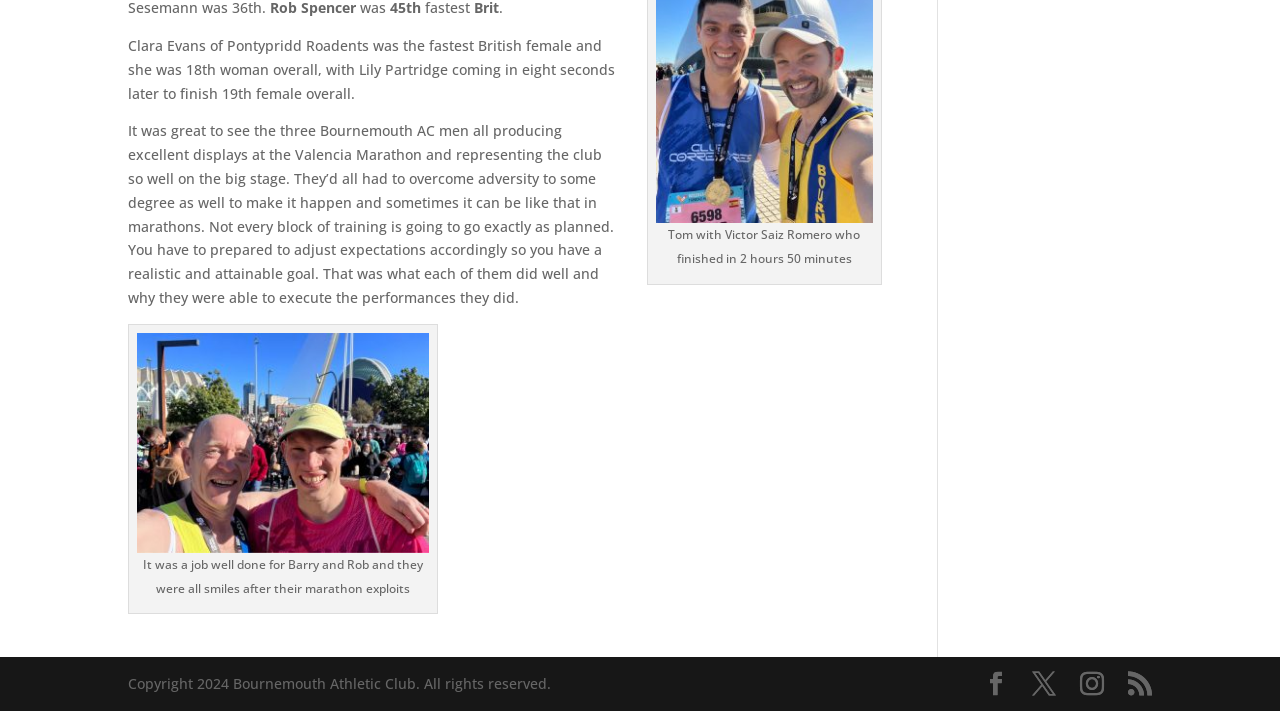Who is the fastest British female?
Please craft a detailed and exhaustive response to the question.

According to the text, Clara Evans of Pontypridd Roadents was the fastest British female and she was 18th woman overall.